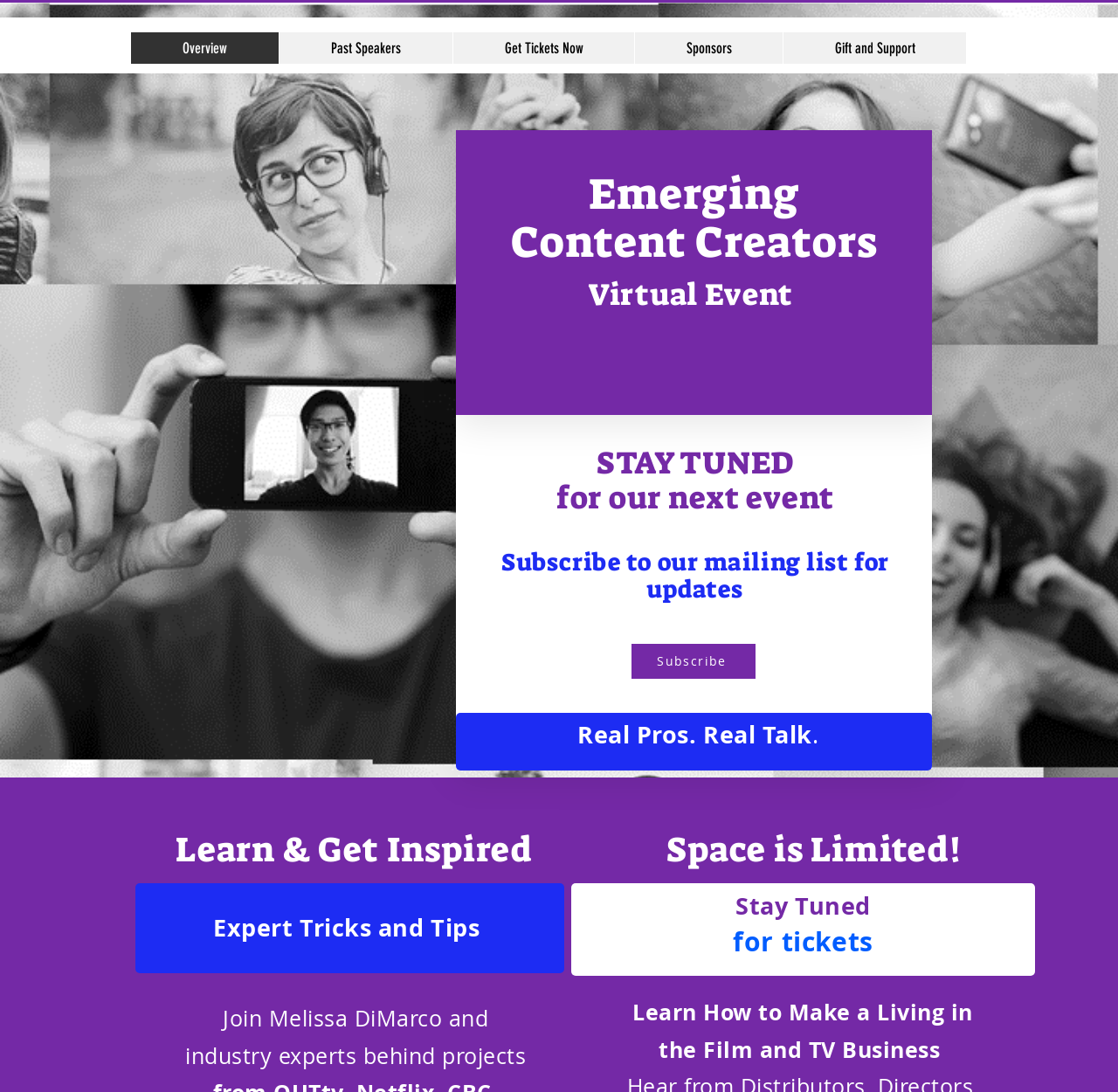What is the purpose of the event?
Answer the question with just one word or phrase using the image.

Learn and Network